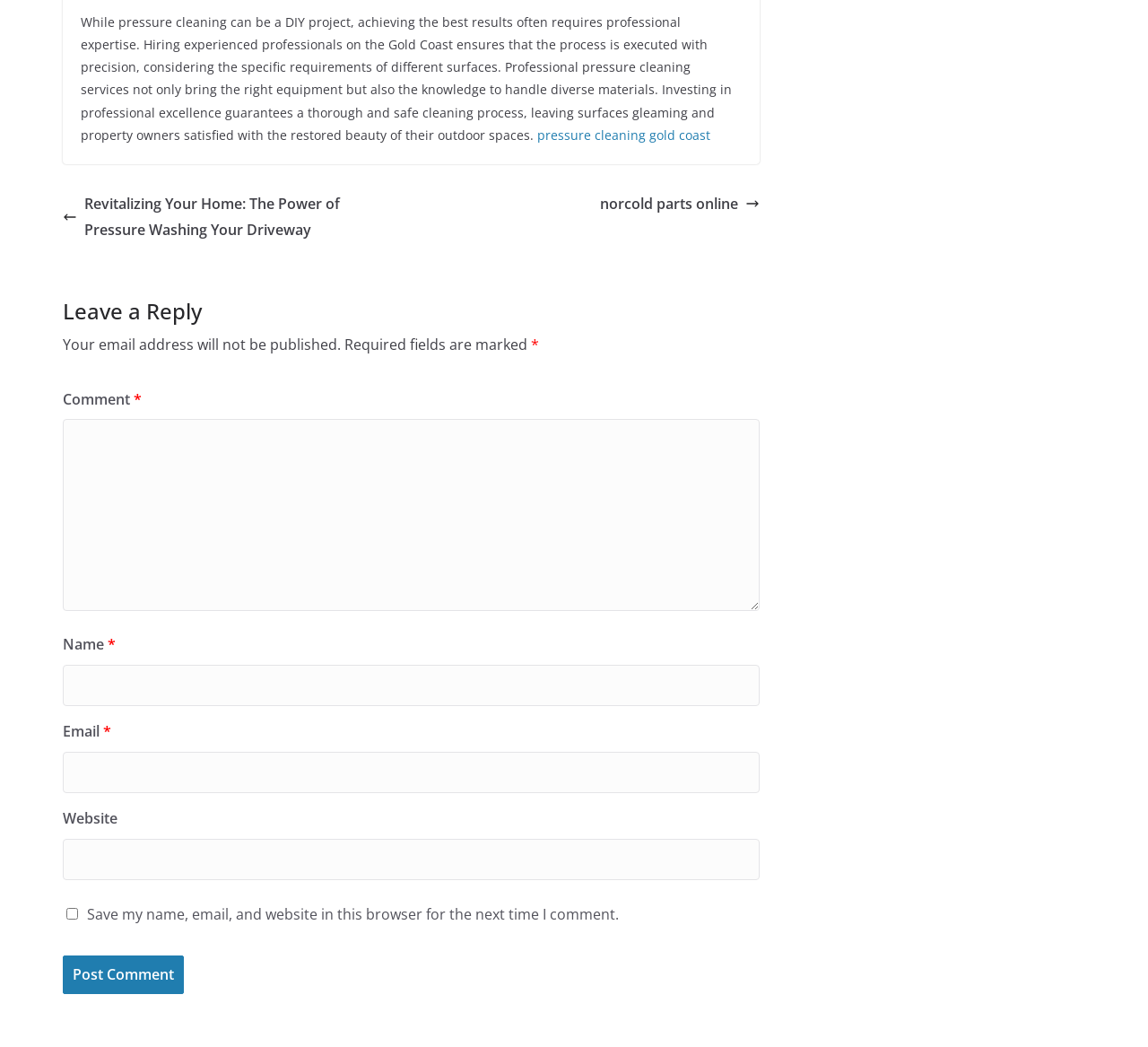Locate the bounding box of the UI element based on this description: "parent_node: Email * aria-describedby="email-notes" name="email"". Provide four float numbers between 0 and 1 as [left, top, right, bottom].

[0.055, 0.632, 0.662, 0.672]